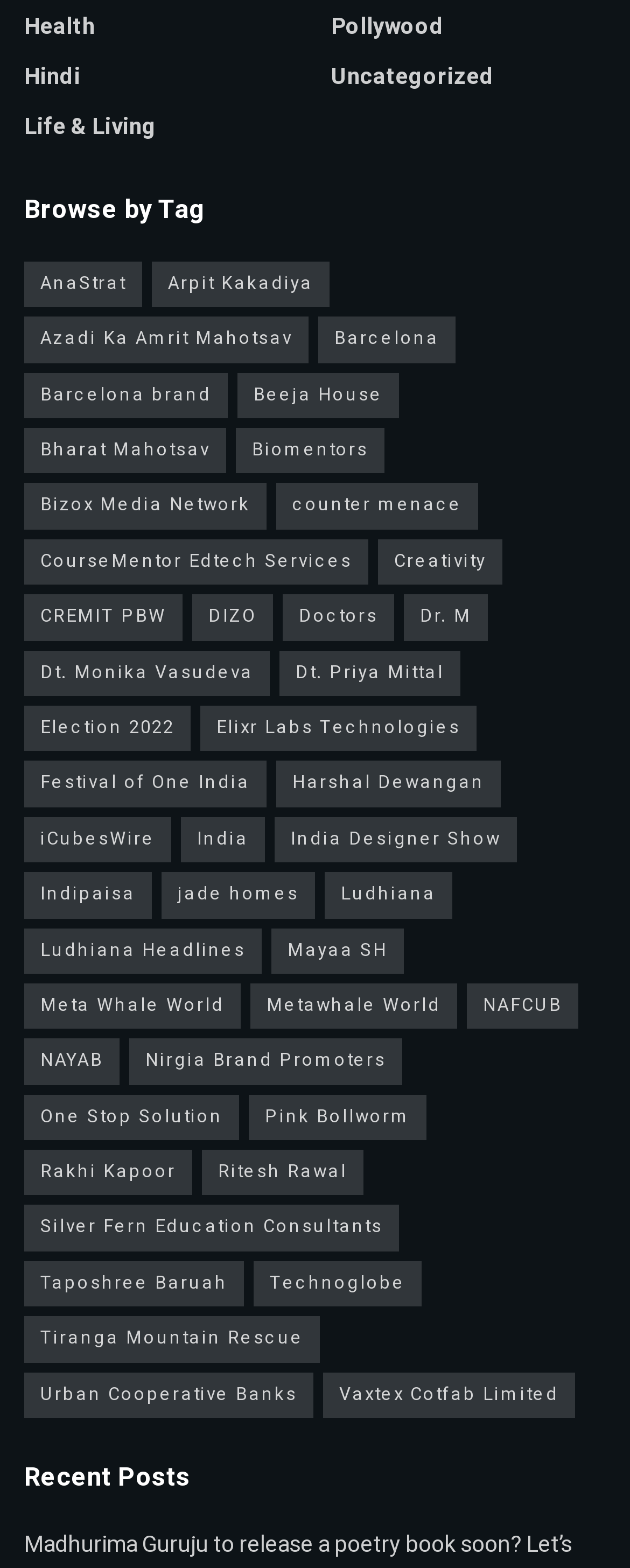Using the element description: "Carl Whitlow", determine the bounding box coordinates for the specified UI element. The coordinates should be four float numbers between 0 and 1, [left, top, right, bottom].

None